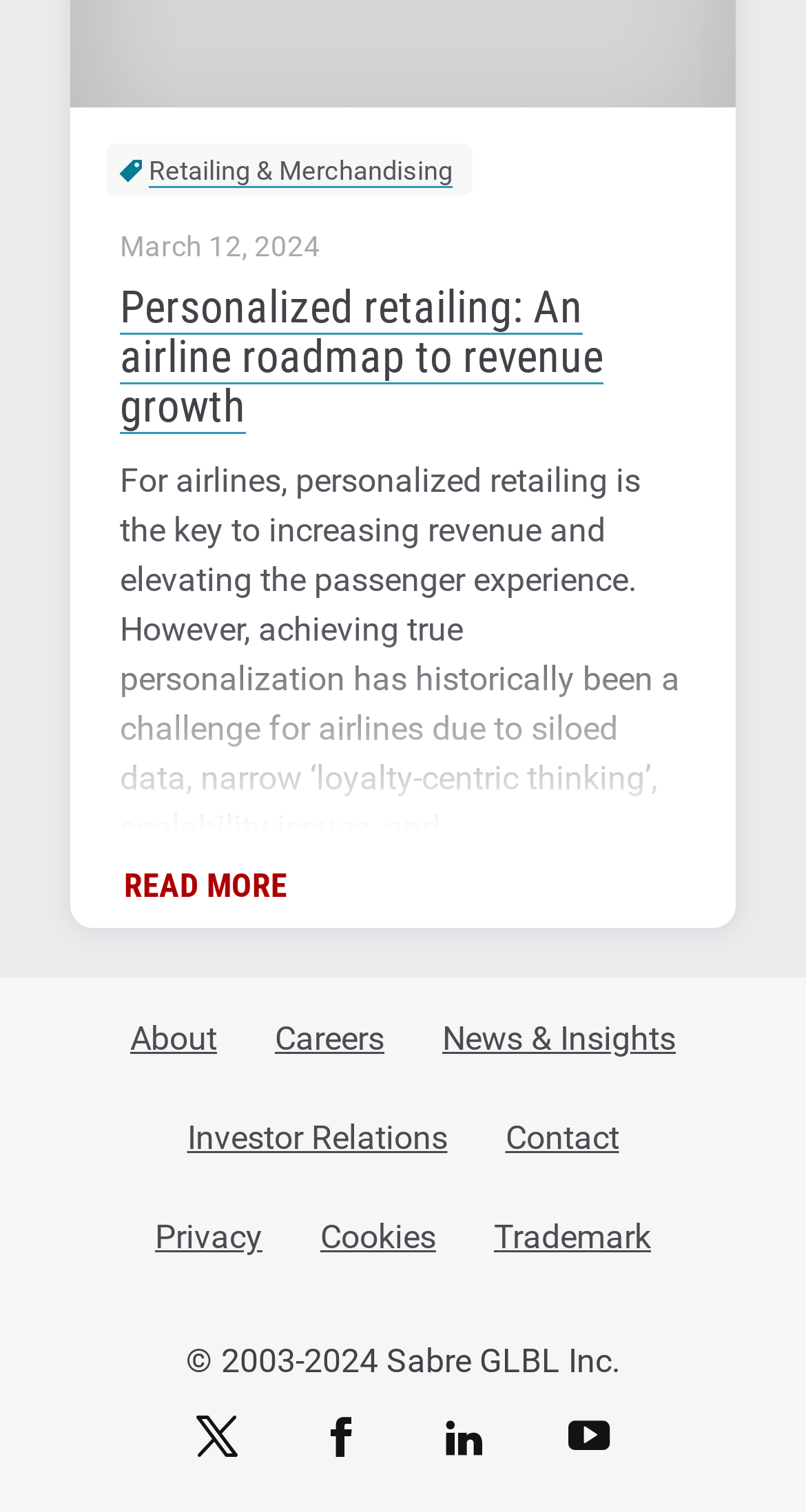Please identify the bounding box coordinates of where to click in order to follow the instruction: "Read more about the article".

[0.154, 0.575, 0.356, 0.597]